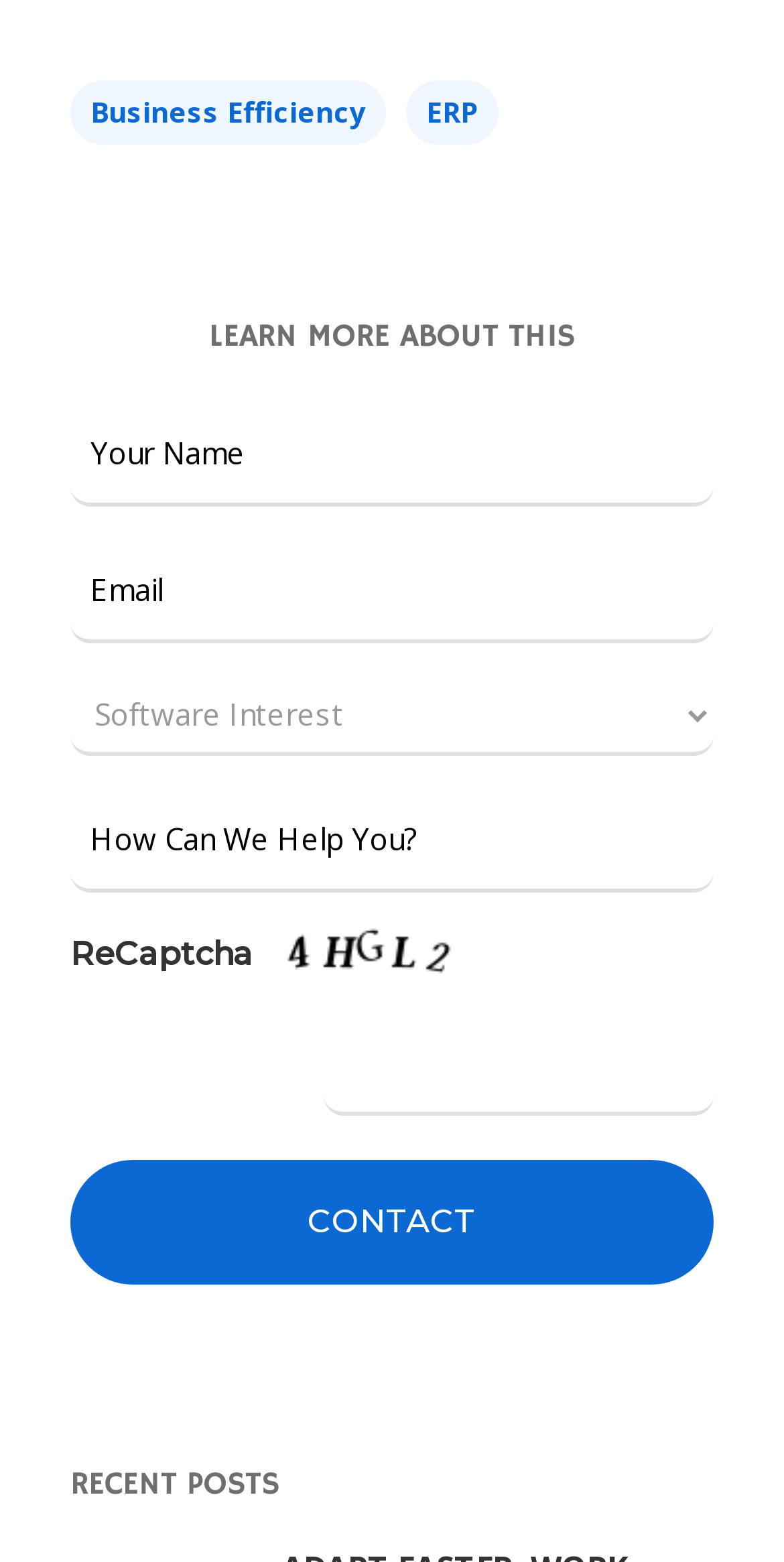What is the first link on the webpage? From the image, respond with a single word or brief phrase.

Business Efficiency